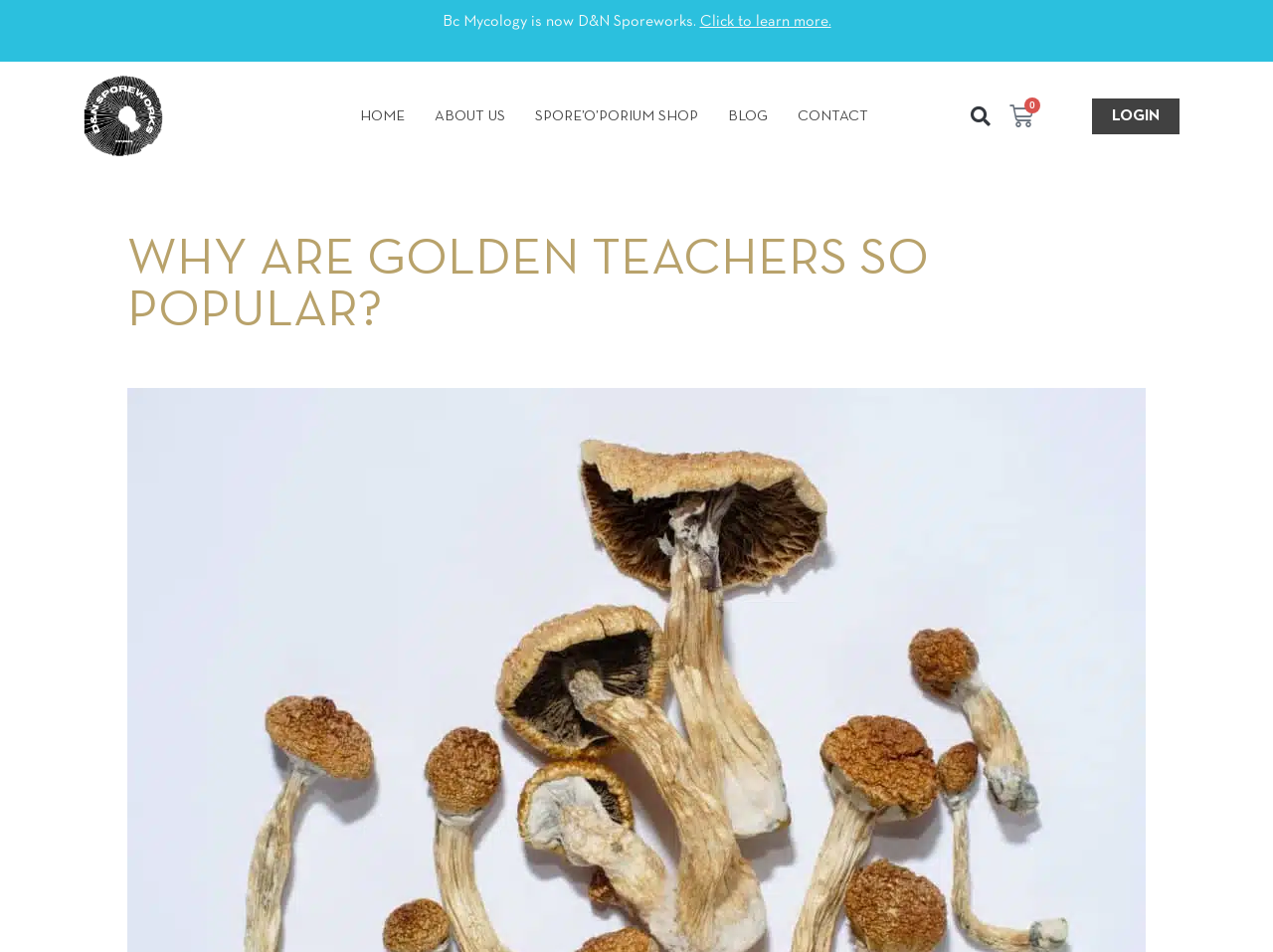Create a detailed summary of the webpage's content and design.

The webpage appears to be a blog post about Golden Teachers mushrooms. At the top left of the page, there is a logo of D&N SporeWorks, accompanied by a link to the website. Next to the logo, there are several navigation links, including "HOME", "ABOUT US", "SPORE’O’PORIUM SHOP", "BLOG", and "CONTACT", which are aligned horizontally.

Below the navigation links, there is a search bar with a "Search" button. On the top right corner, there is a link to the cart, which is currently empty, and a "LOGIN" link.

The main content of the page is a blog post, which is titled "WHY ARE GOLDEN TEACHERS SO POPULAR?" in a prominent font. The title is centered near the top of the page. There is also a link at the top of the page that reads "Bc Mycology is now D&N Sporeworks. Click to learn more."